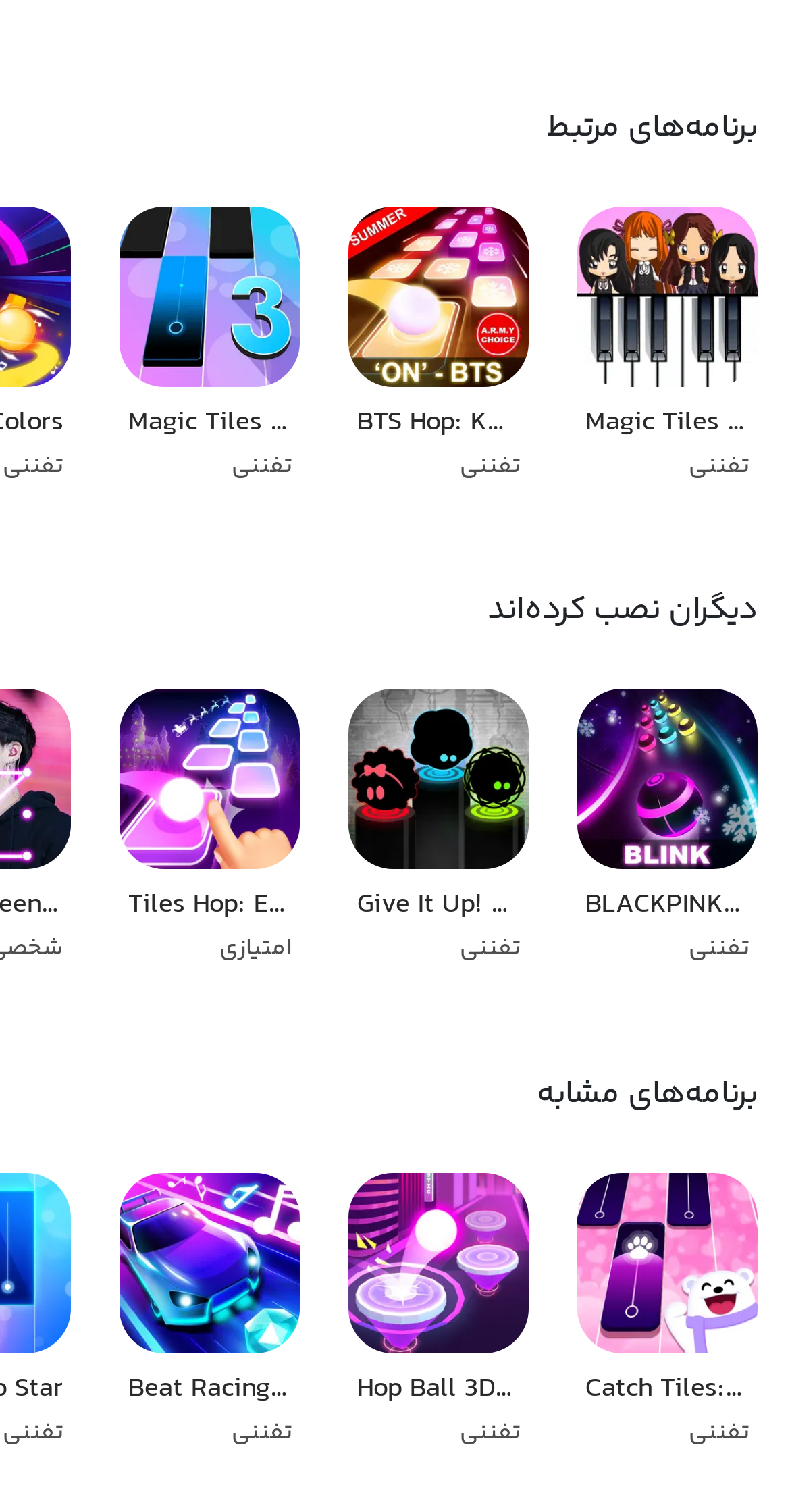Identify the bounding box coordinates for the region of the element that should be clicked to carry out the instruction: "Open Catch Tiles: Piano Game". The bounding box coordinates should be four float numbers between 0 and 1, i.e., [left, top, right, bottom].

[0.711, 0.765, 0.979, 0.982]